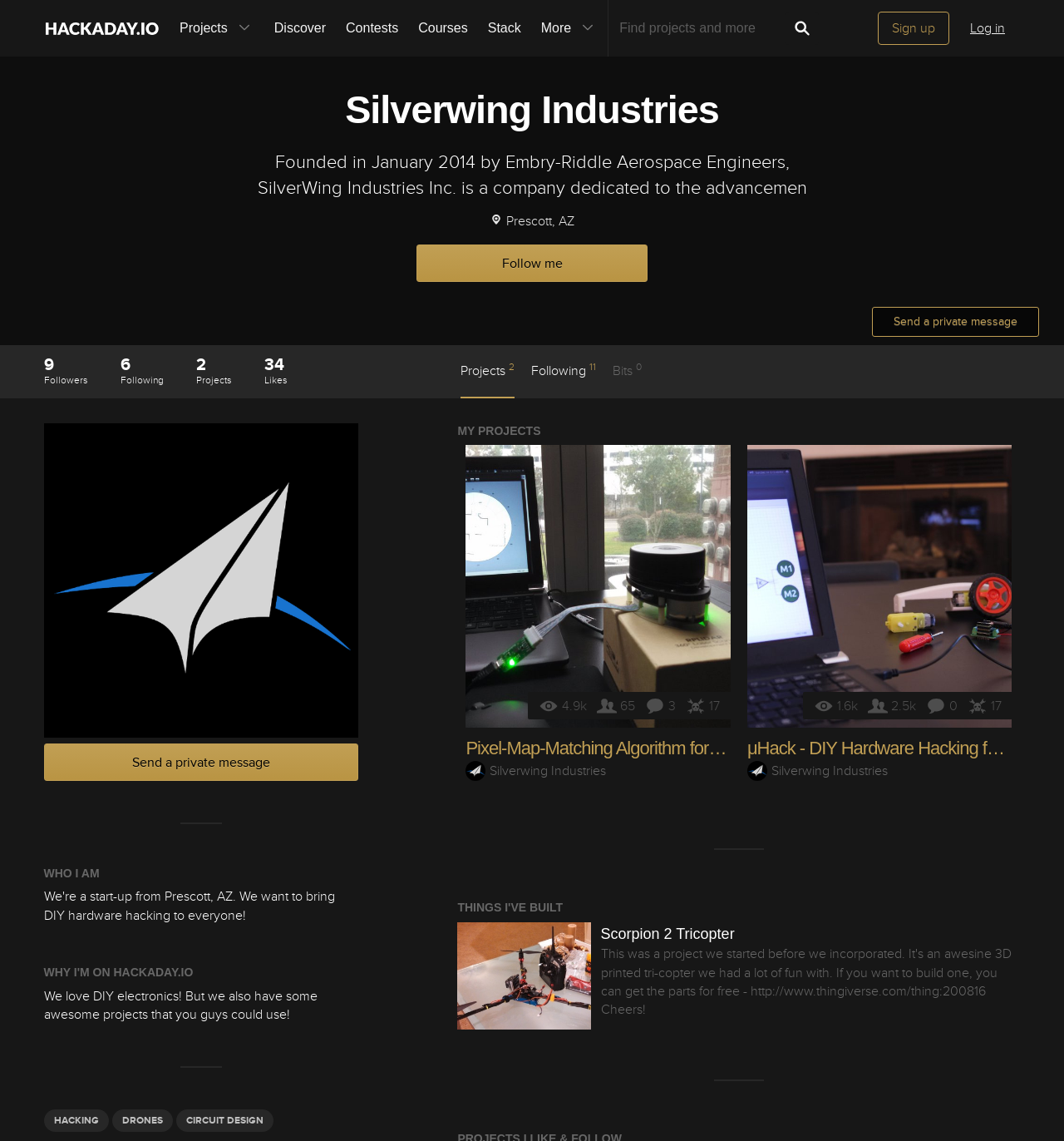Given the content of the image, can you provide a detailed answer to the question?
What is the name of the project with 4.9k views?

The webpage has a link 'Pixel-Map-Matching Algorithm for LiDAR Navigation by Silverwing Industries 4.9k 65 3 17' which indicates that the project with 4.9k views is Pixel-Map-Matching Algorithm for LiDAR Navigation.